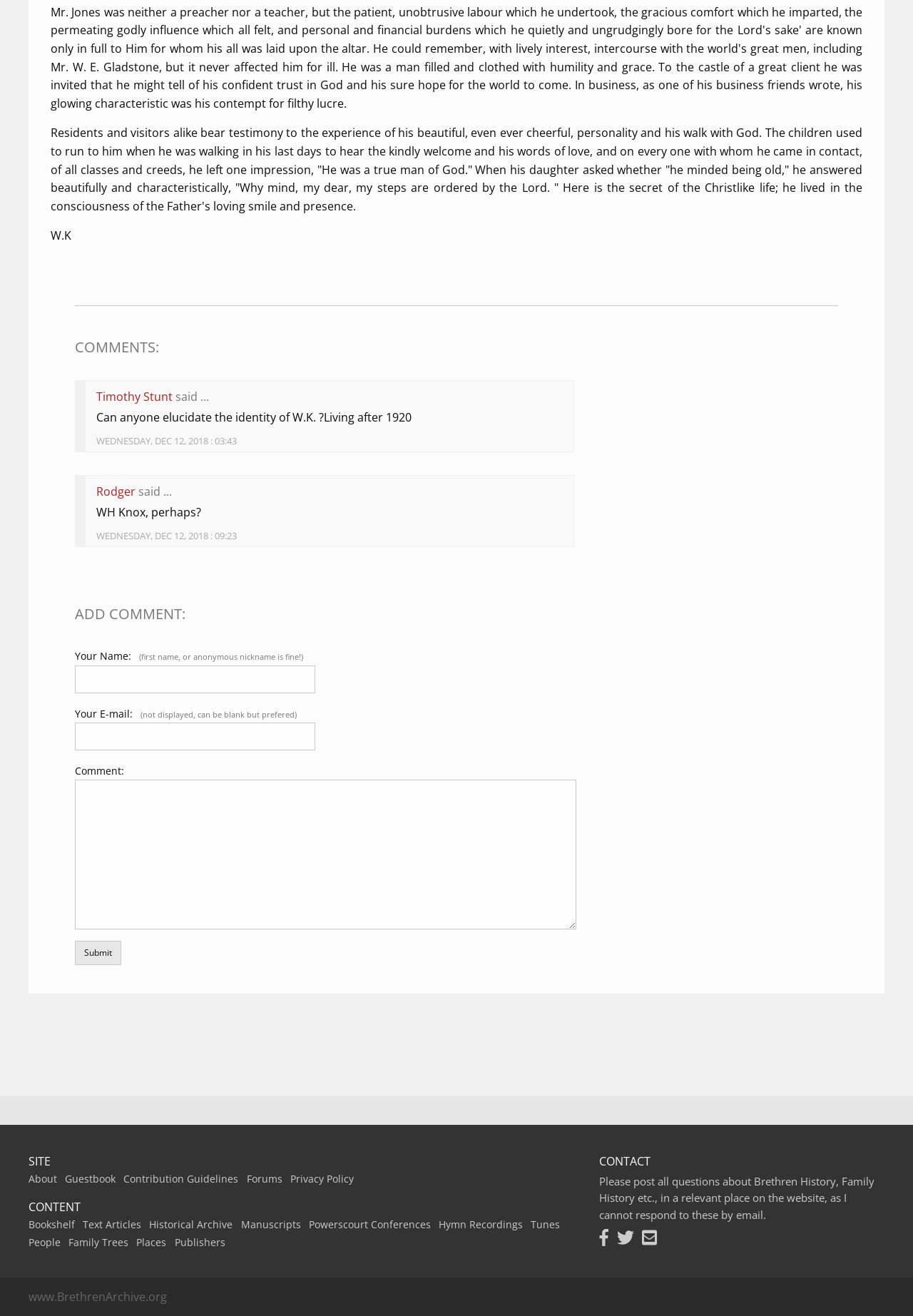Can you pinpoint the bounding box coordinates for the clickable element required for this instruction: "Submit a comment"? The coordinates should be four float numbers between 0 and 1, i.e., [left, top, right, bottom].

[0.082, 0.715, 0.133, 0.733]